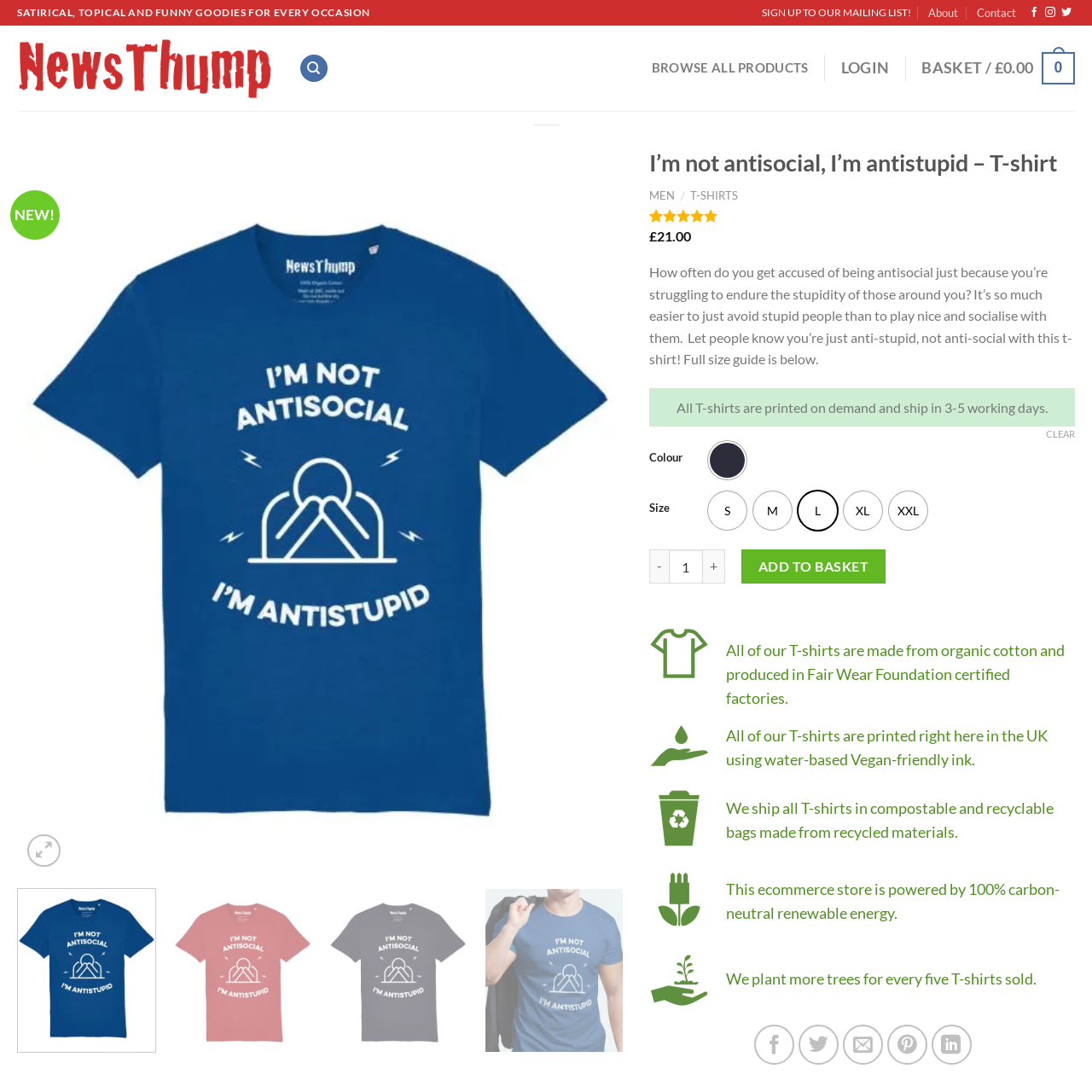Refer to the image encased in the red bounding box and answer the subsequent question with a single word or phrase:
What is the purpose of the T-shirt's design?

To convey selectiveness